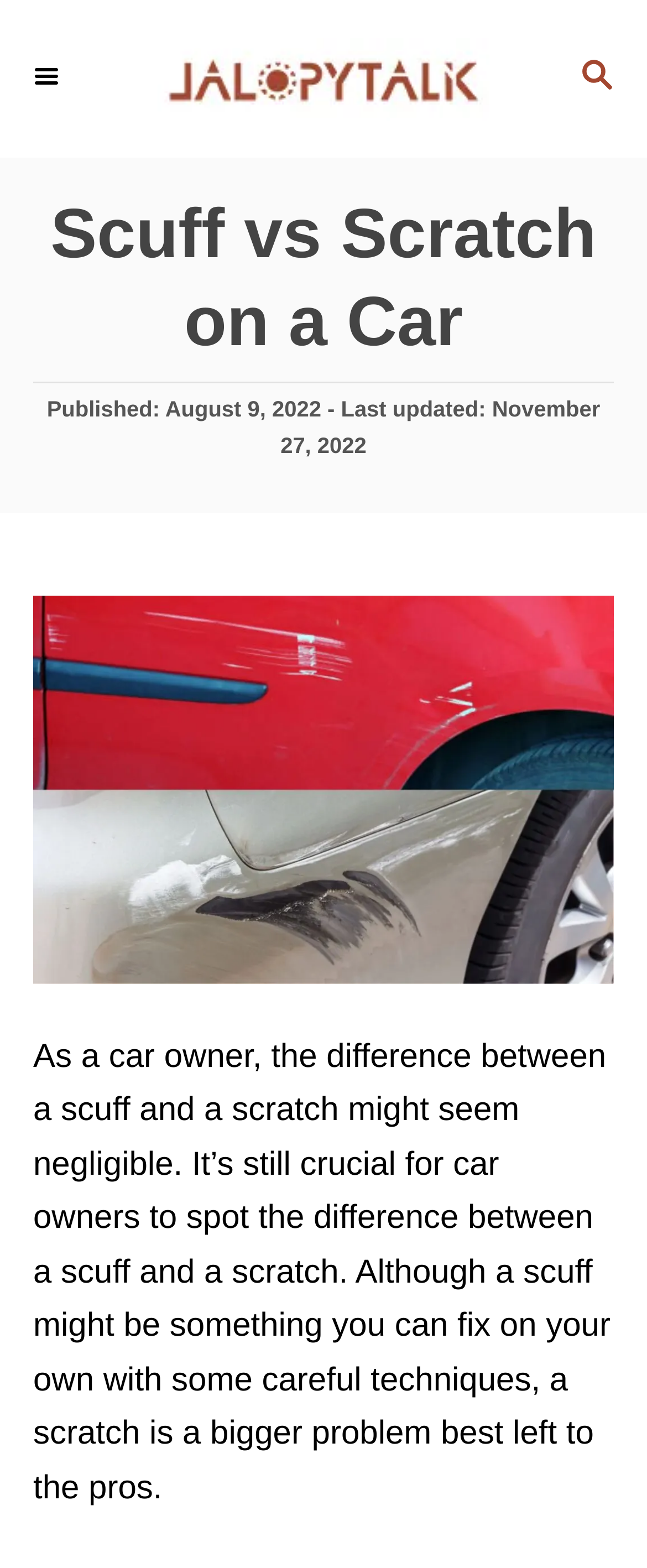What is the date of the last update?
Please answer using one word or phrase, based on the screenshot.

November 27, 2022